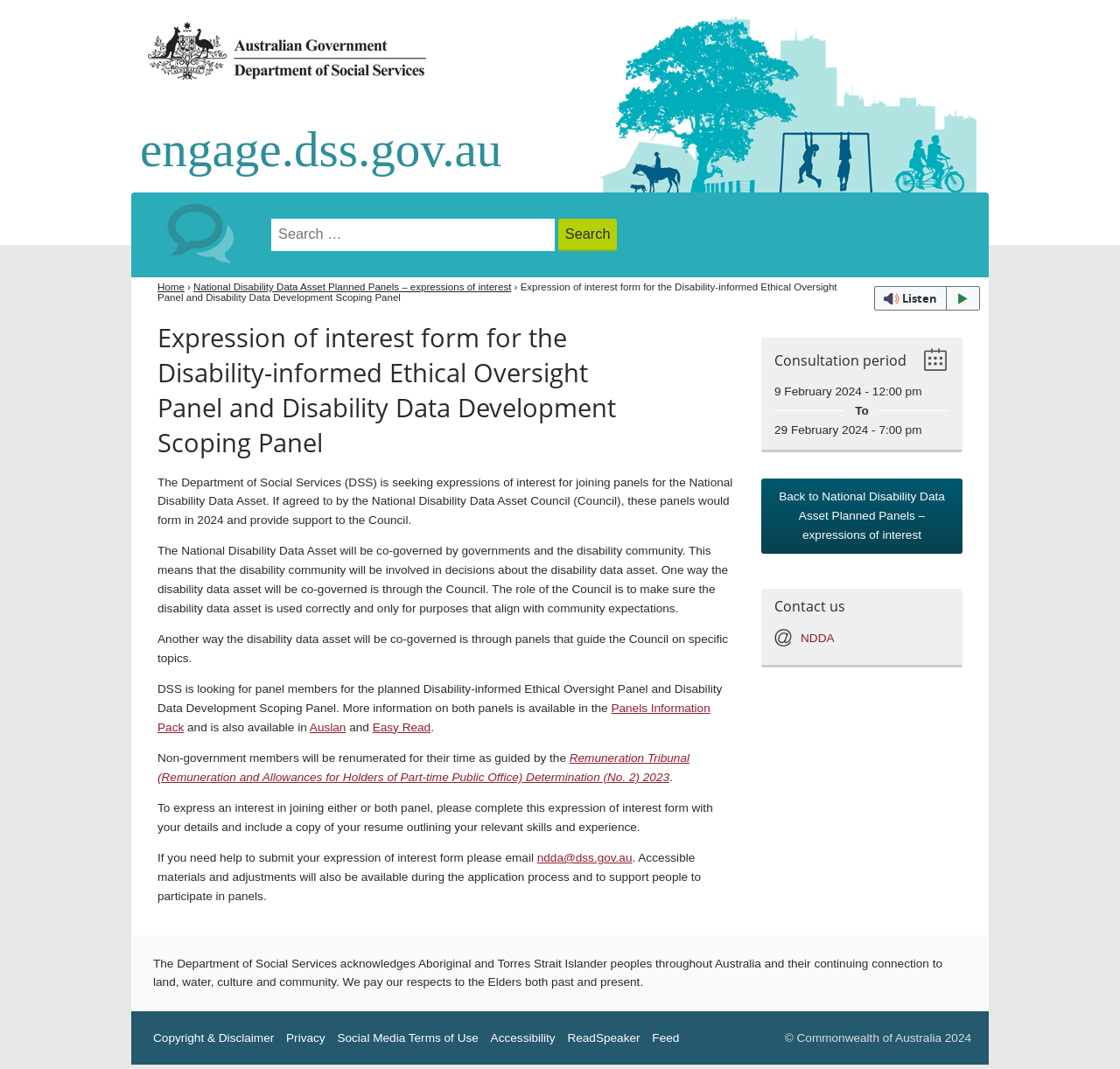Respond to the following query with just one word or a short phrase: 
What is the role of the Council?

Make sure the disability data asset is used correctly